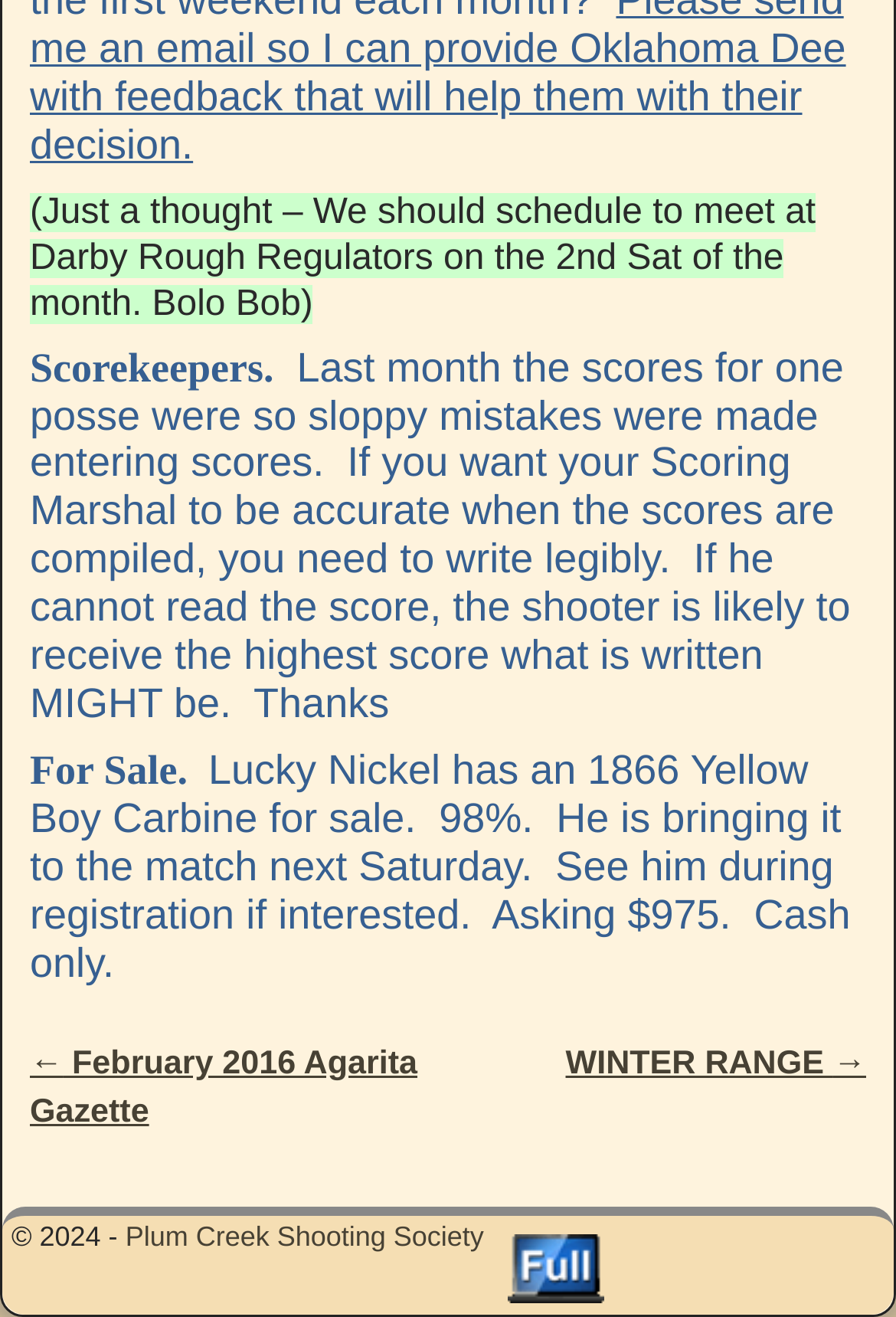What is the date of the next meeting?
Please give a well-detailed answer to the question.

The question is asking about the date of the next meeting mentioned in the webpage. From the StaticText element with ID 147, we can see that the meeting is scheduled to take place on the 2nd Saturday of the month at Darby Rough Regulators.